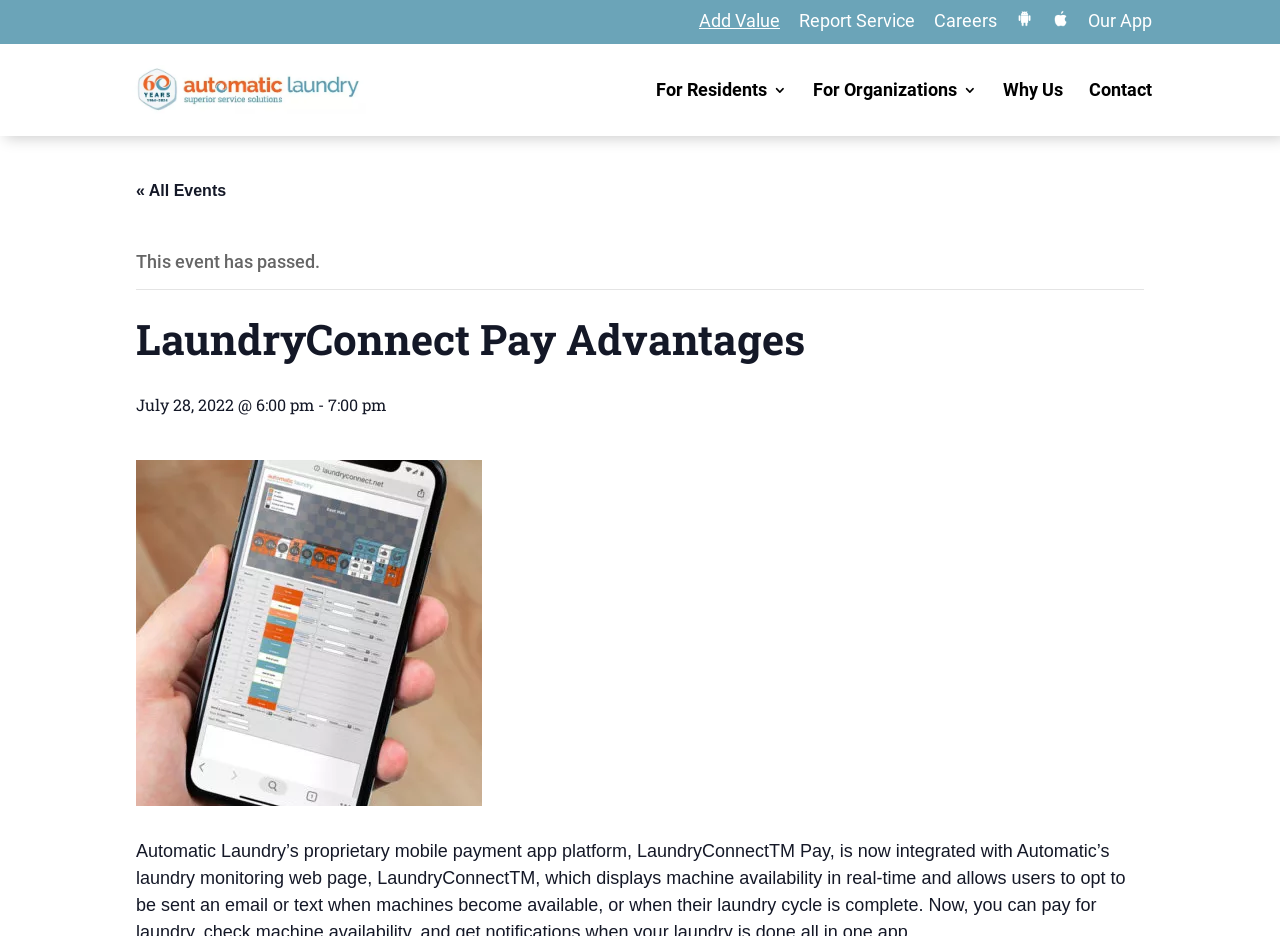Specify the bounding box coordinates of the region I need to click to perform the following instruction: "report a service issue". The coordinates must be four float numbers in the range of 0 to 1, i.e., [left, top, right, bottom].

[0.624, 0.013, 0.715, 0.046]